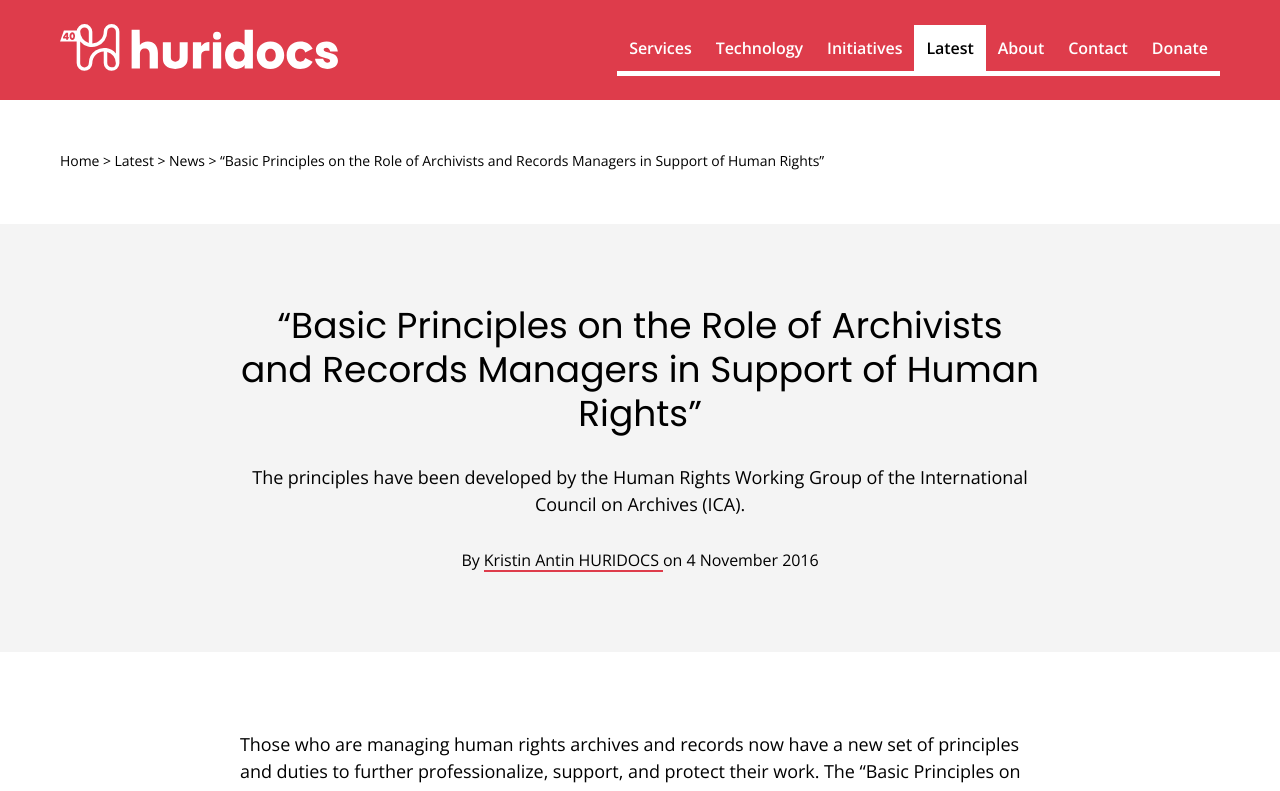Using the provided element description: "Initiatives", identify the bounding box coordinates. The coordinates should be four floats between 0 and 1 in the order [left, top, right, bottom].

[0.637, 0.032, 0.714, 0.09]